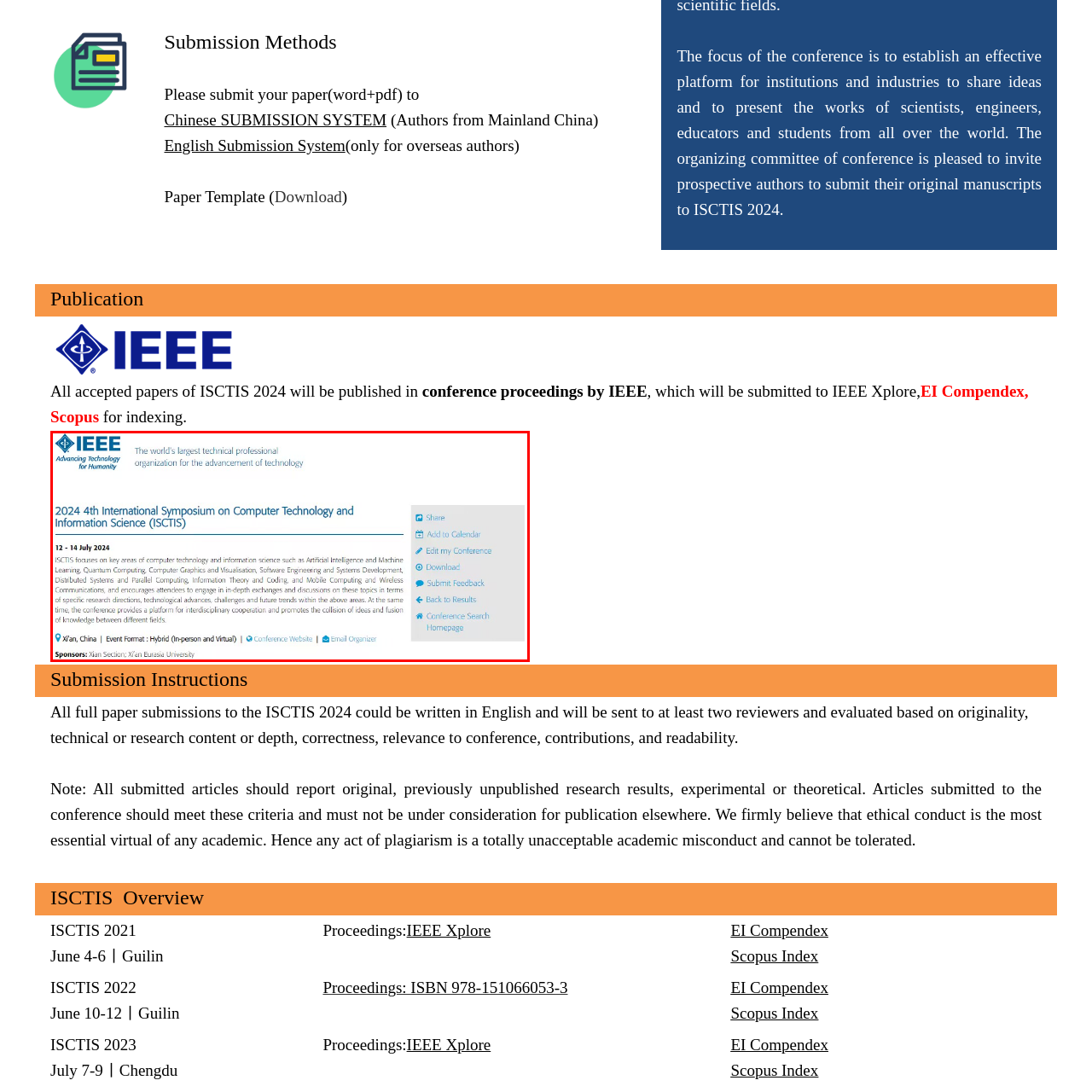Where is the 2024 ISCTIS symposium scheduled to take place?
Concentrate on the part of the image that is enclosed by the red bounding box and provide a detailed response to the question.

The location of the 2024 ISCTIS symposium can be found in the image, which explicitly states that it will take place in Xi'an, China.